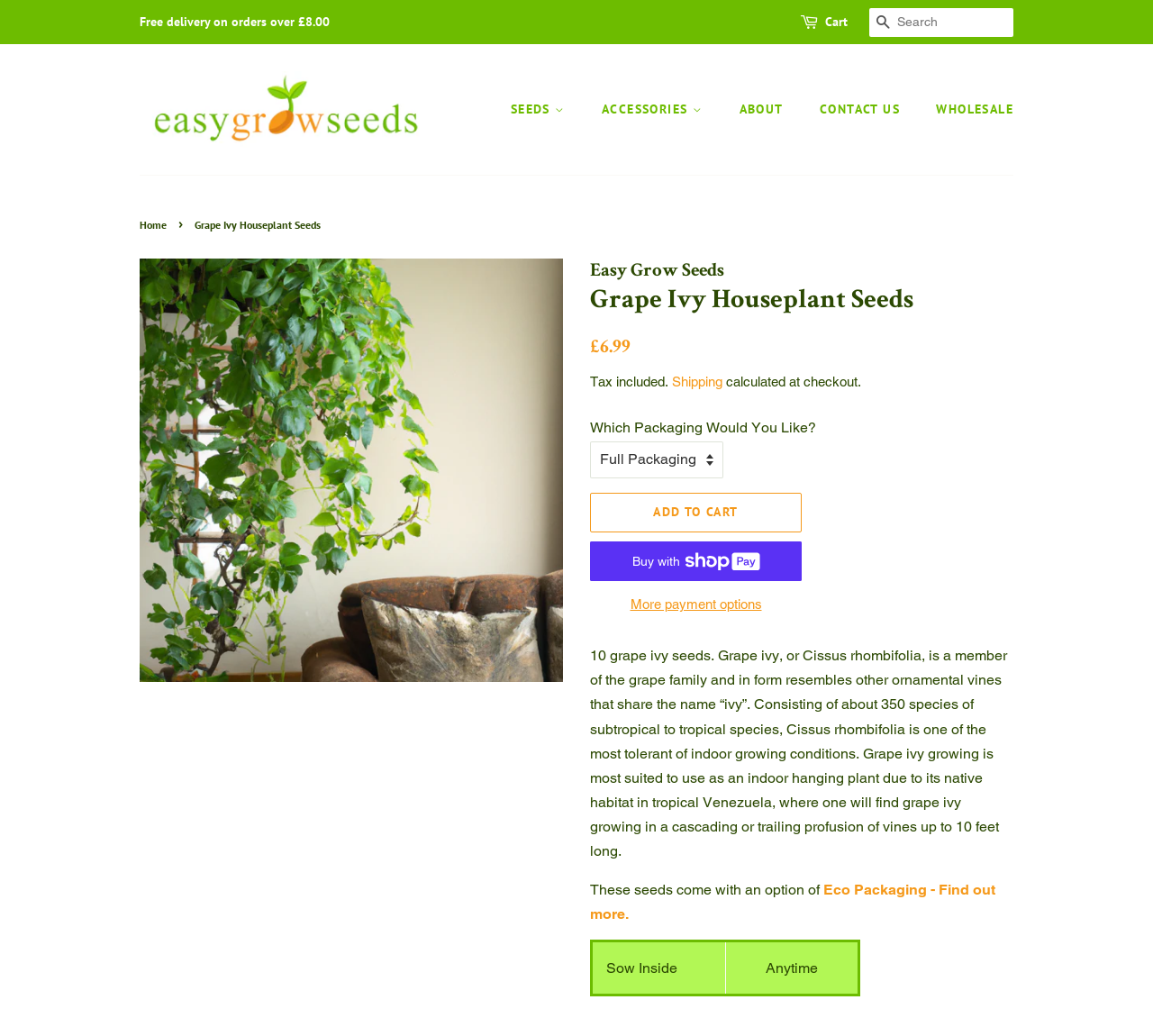Find the bounding box coordinates of the clickable area that will achieve the following instruction: "Go to cart".

[0.716, 0.011, 0.735, 0.032]